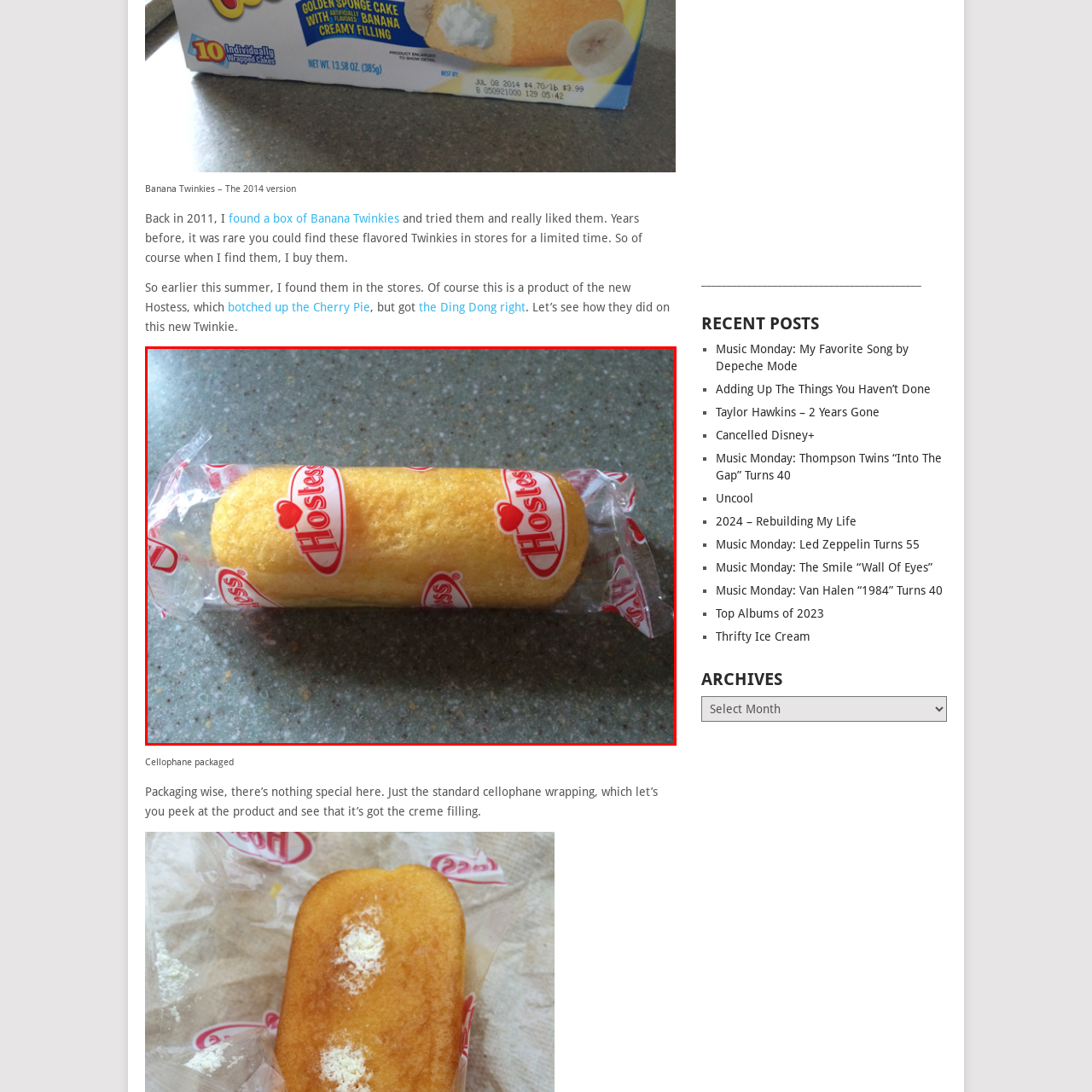Provide an in-depth caption for the picture enclosed by the red frame.

This image showcases a classic Hostess Banana Twinkie, wrapped in its signature clear cellophane packaging emblazoned with the Hostess logo. The Twinkie is a vibrant yellow color, highlighting its sponge cake exterior, which is known for its soft texture. Fans of sweet snacks might remember the limited availability of flavored Twinkies in stores, and this specific variant evokes nostalgia for those familiar with delightful treats from Hostess. The visible creme filling inside suggests the sweetness that awaits inside this beloved snack cake, enticing both new and returning fans to indulge.